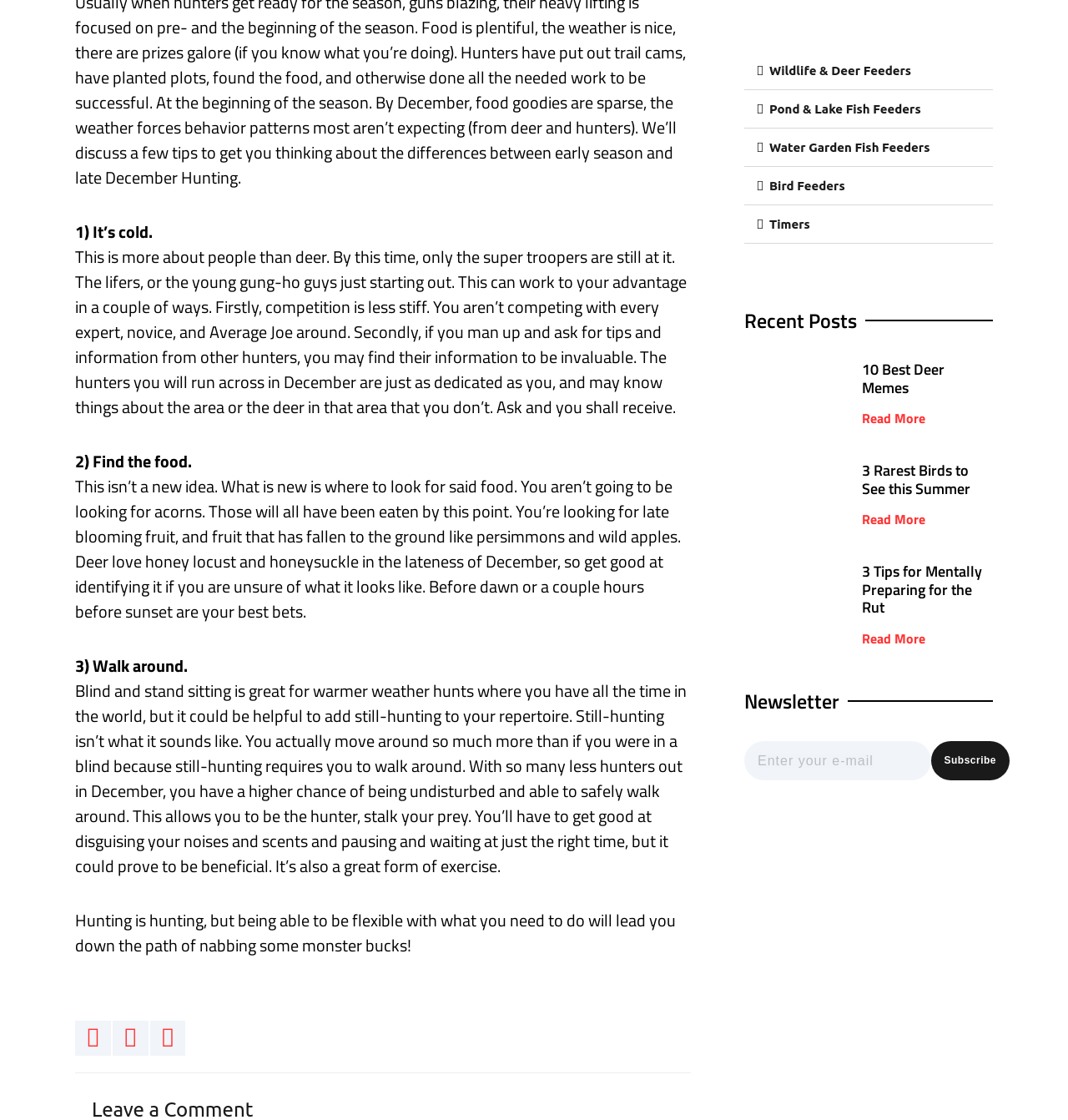How many recent posts are listed?
Based on the visual content, answer with a single word or a brief phrase.

3